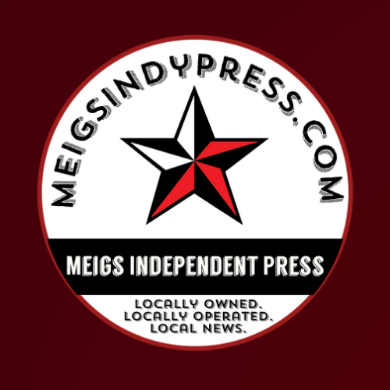What is the color of the border surrounding the logo?
Look at the image and respond with a one-word or short phrase answer.

White